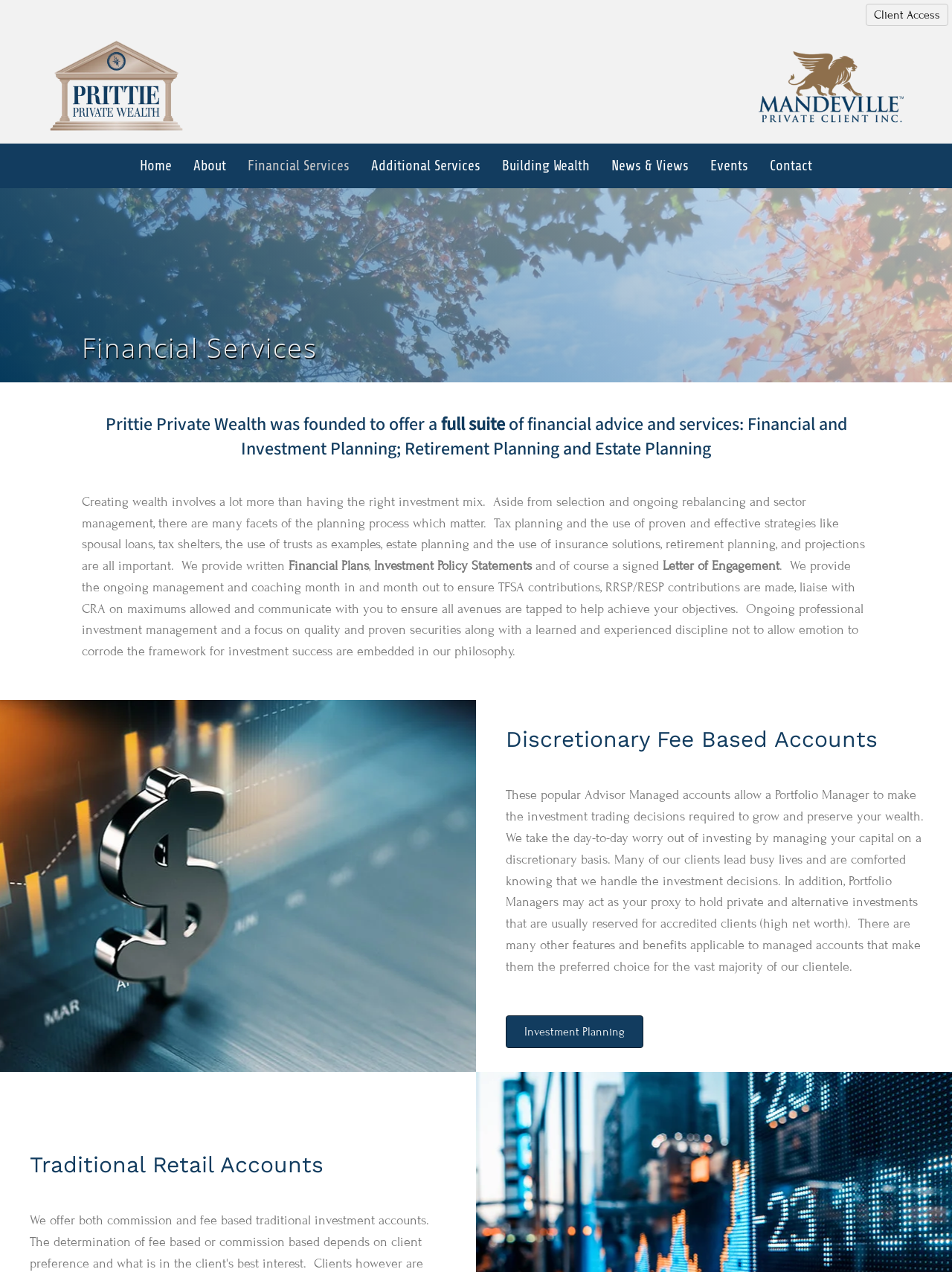For the given element description Client Access, determine the bounding box coordinates of the UI element. The coordinates should follow the format (top-left x, top-left y, bottom-right x, bottom-right y) and be within the range of 0 to 1.

[0.909, 0.003, 0.996, 0.02]